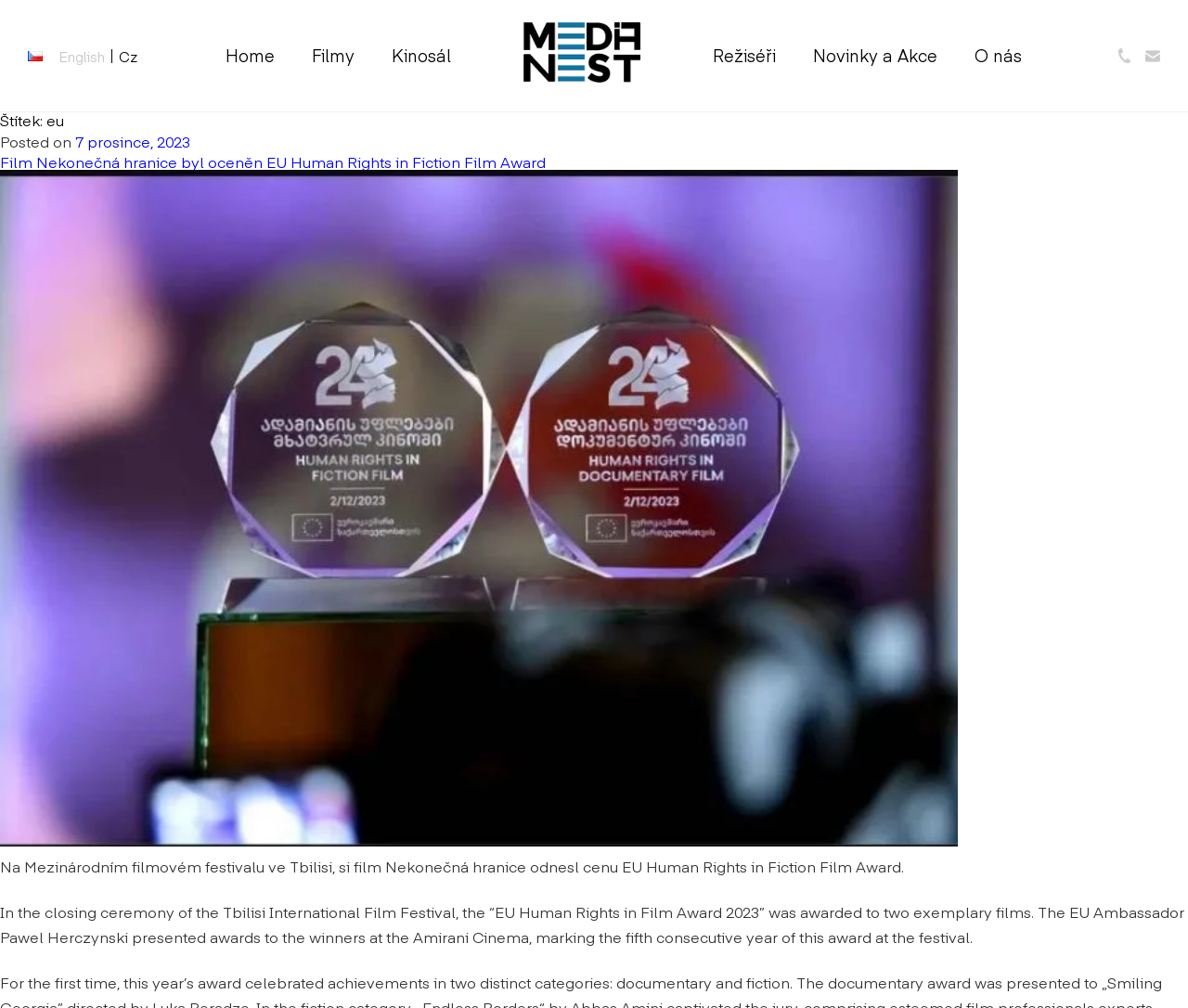Find the bounding box coordinates for the area that should be clicked to accomplish the instruction: "Visit Media Nest website".

[0.441, 0.065, 0.539, 0.086]